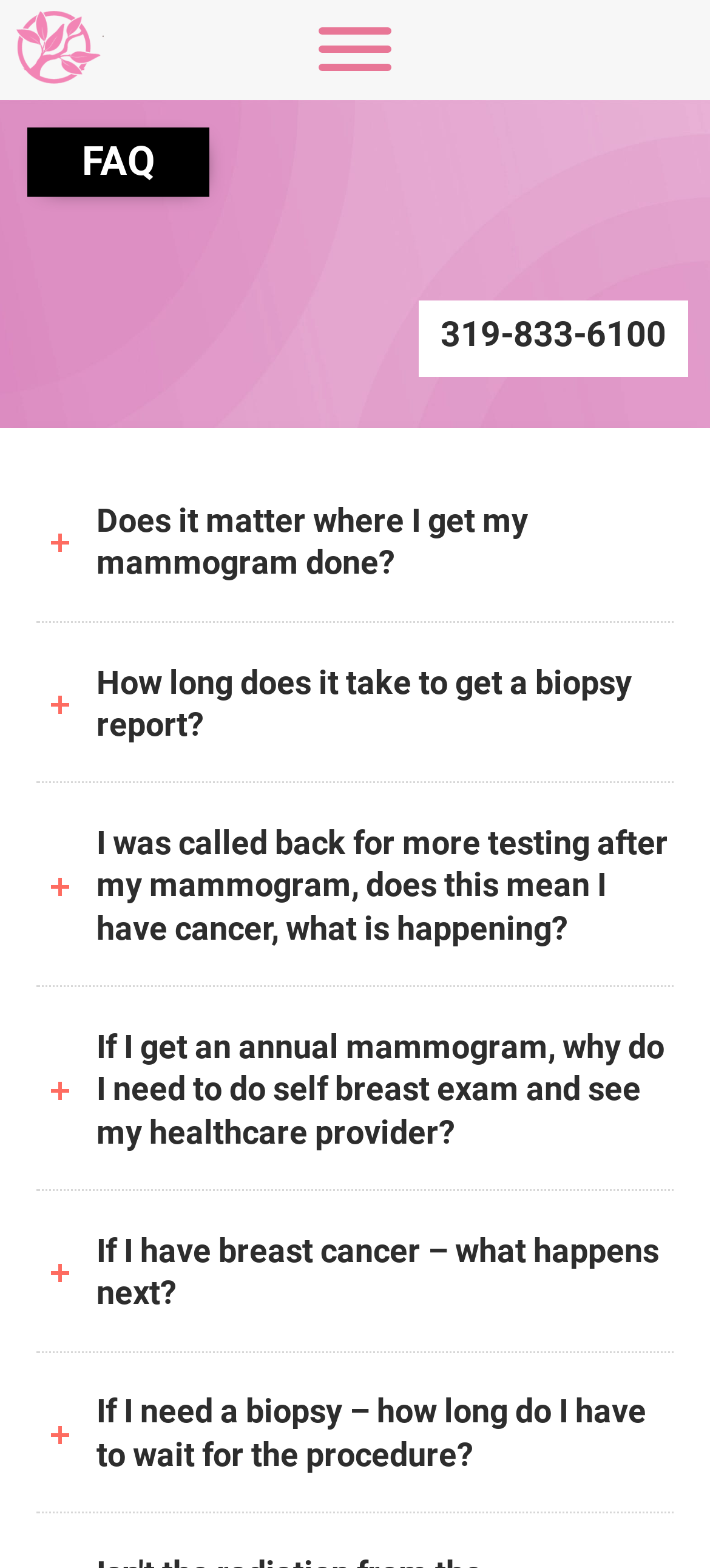For the element described, predict the bounding box coordinates as (top-left x, top-left y, bottom-right x, bottom-right y). All values should be between 0 and 1. Element description: Our Mission

[0.103, 0.179, 1.0, 0.218]